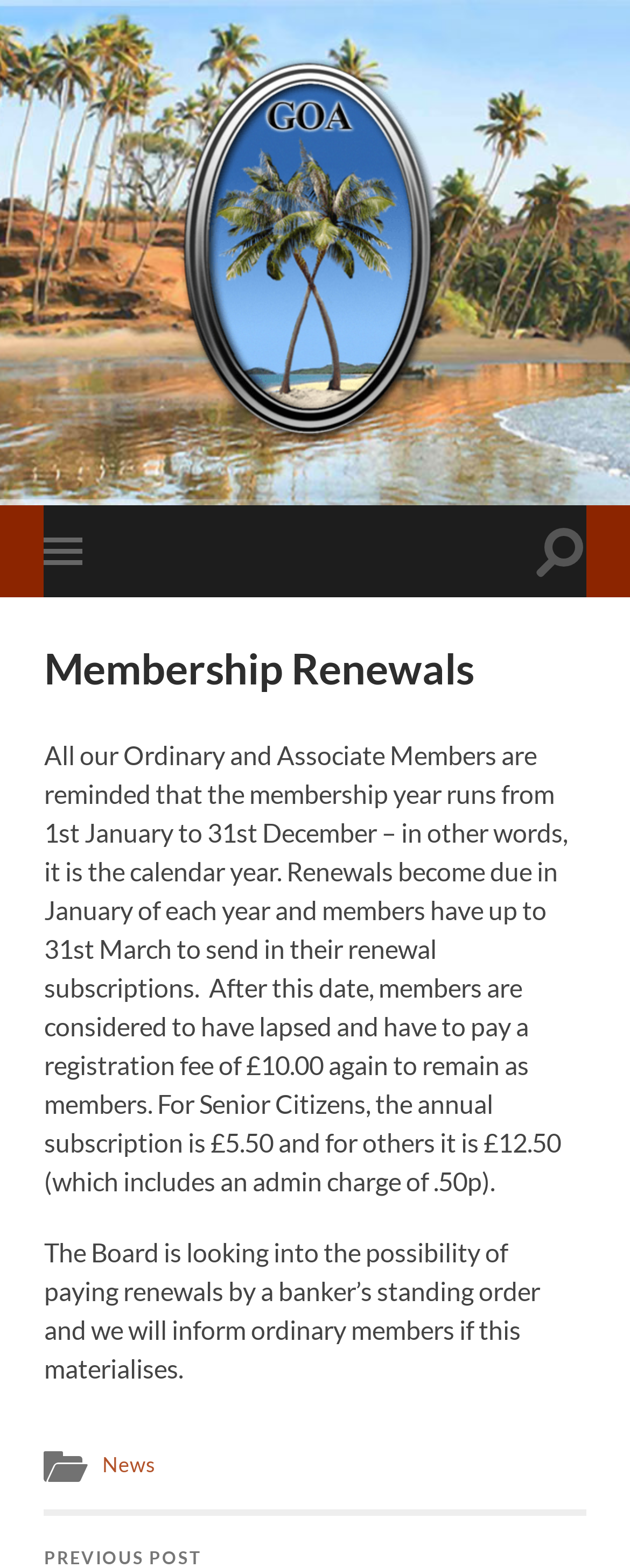How much is the annual subscription for Senior Citizens?
Based on the visual content, answer with a single word or a brief phrase.

£5.50